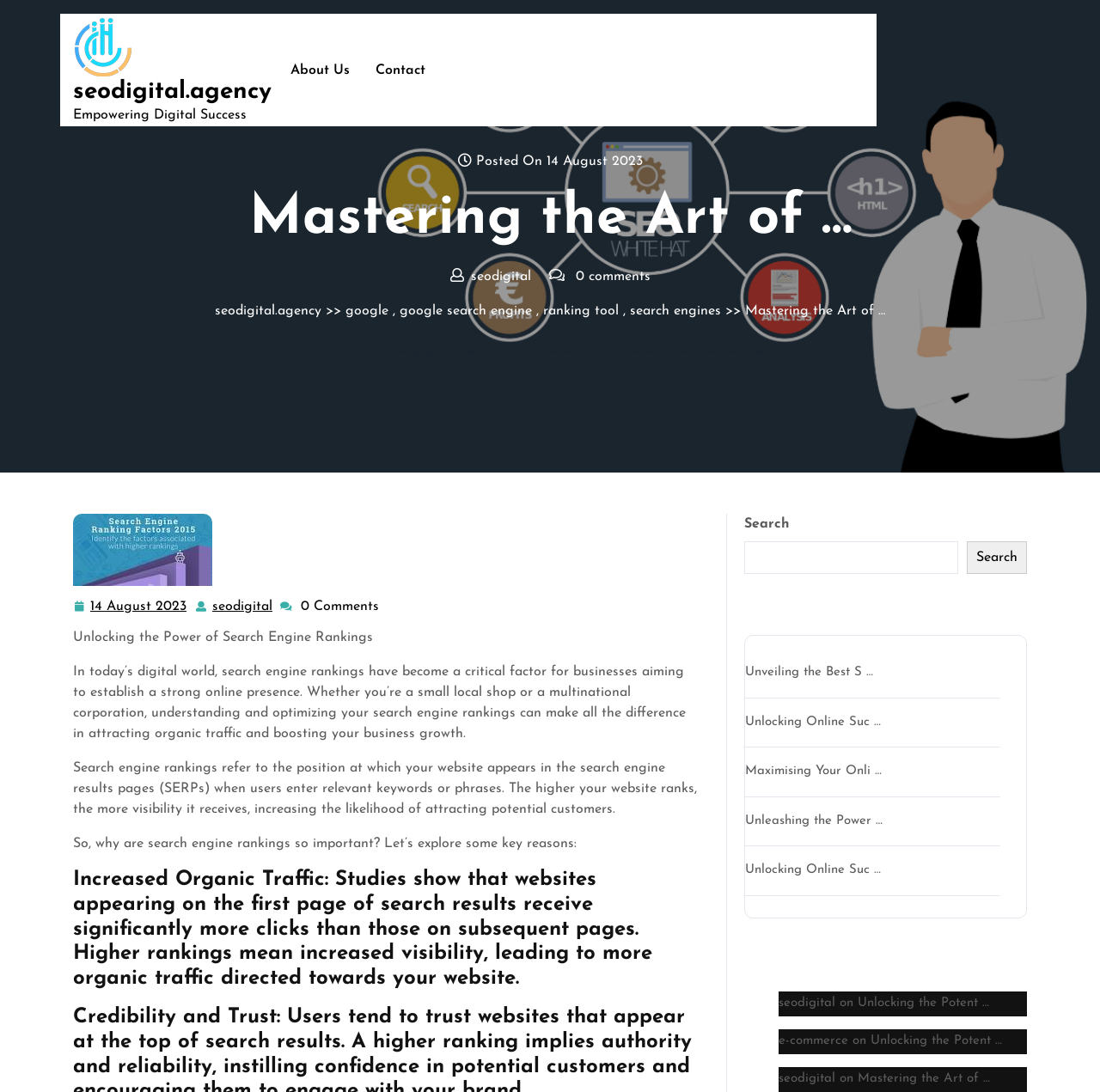Provide your answer to the question using just one word or phrase: What is the purpose of search engine rankings?

To attract organic traffic